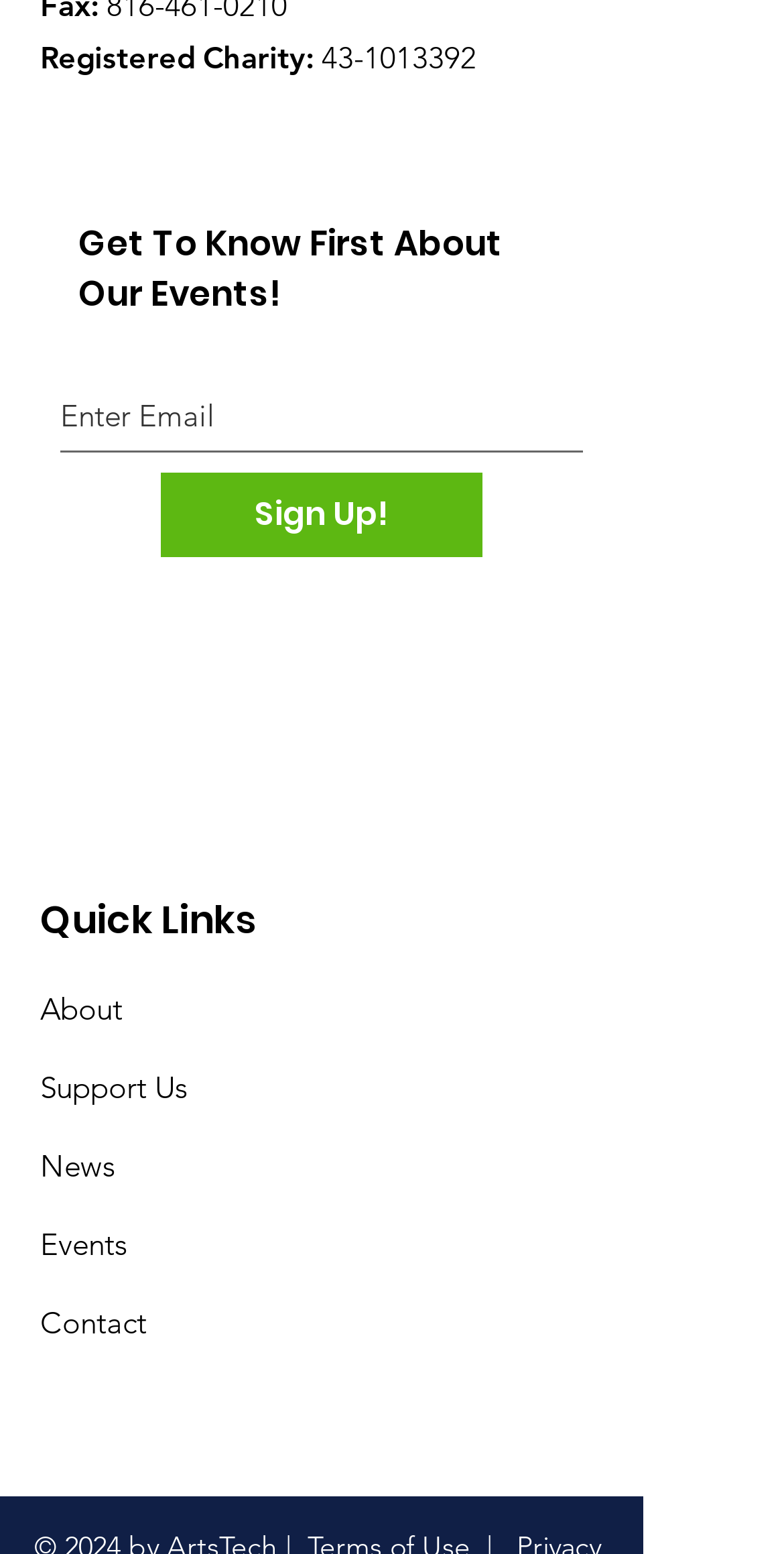What is the last link in the 'Quick Links' section?
Please use the image to deliver a detailed and complete answer.

The 'Quick Links' section is located at the bottom of the webpage and contains five links, with 'Contact' being the last one, which is a link with the ID '424'.